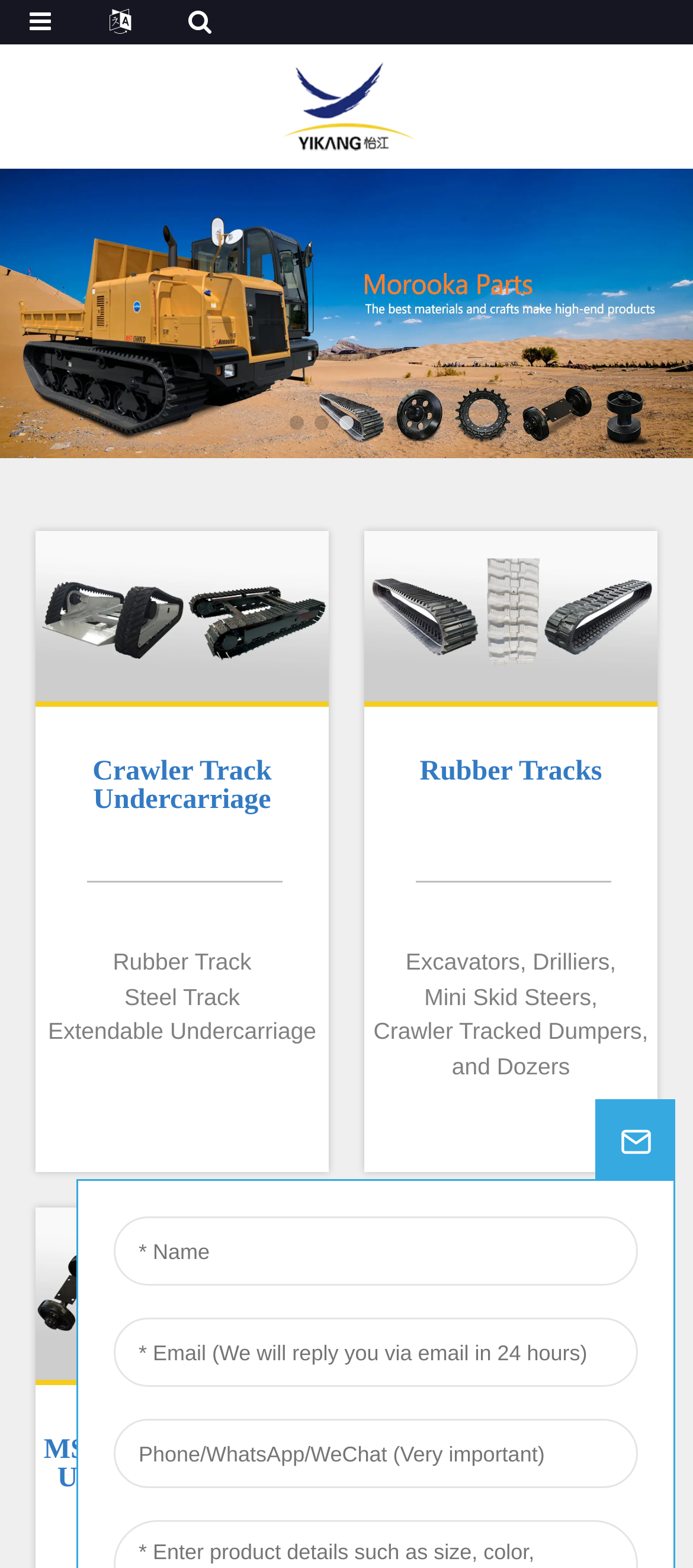Identify the bounding box for the described UI element. Provide the coordinates in (top-left x, top-left y, bottom-right x, bottom-right y) format with values ranging from 0 to 1: alt="https://www.crawlerundercarriage.com/skid-steer-loader-rollers/"

[0.0, 0.189, 1.0, 0.207]